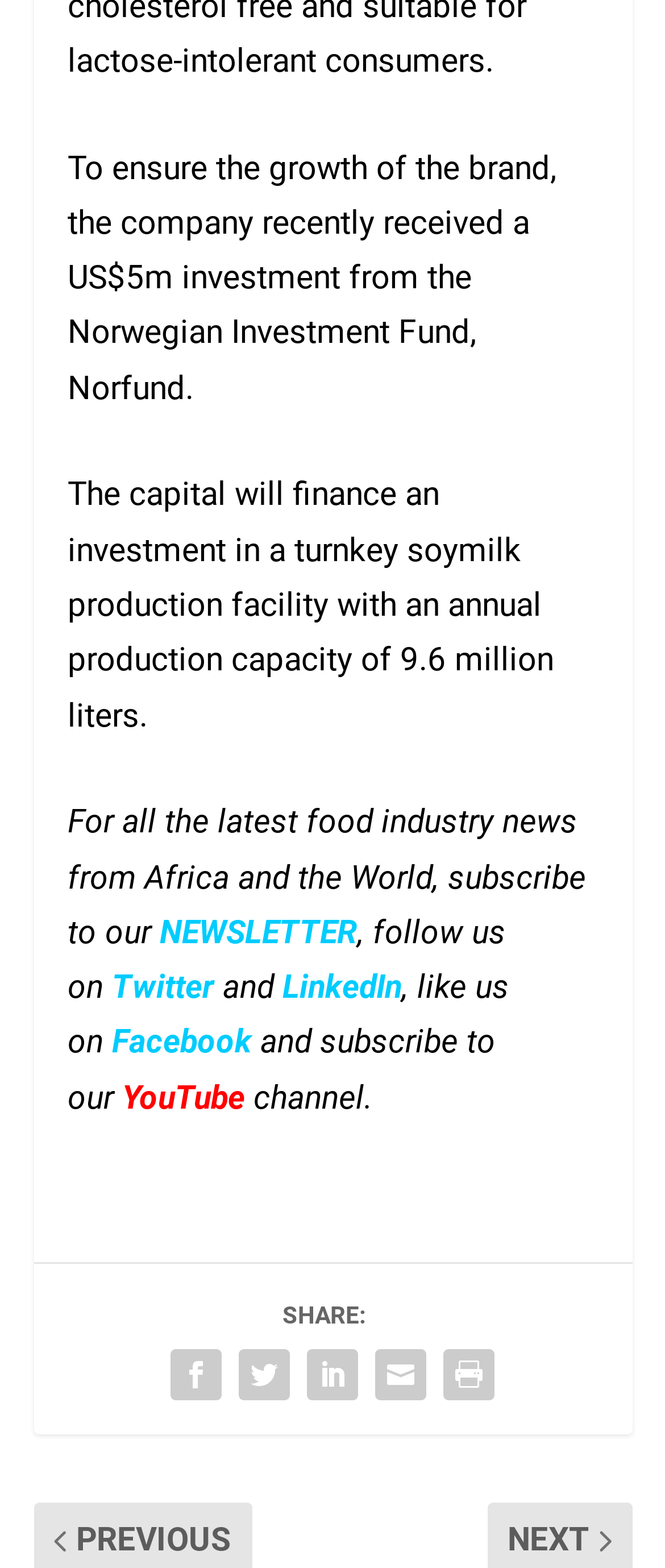Specify the bounding box coordinates for the region that must be clicked to perform the given instruction: "Subscribe to the newsletter".

[0.24, 0.582, 0.537, 0.607]